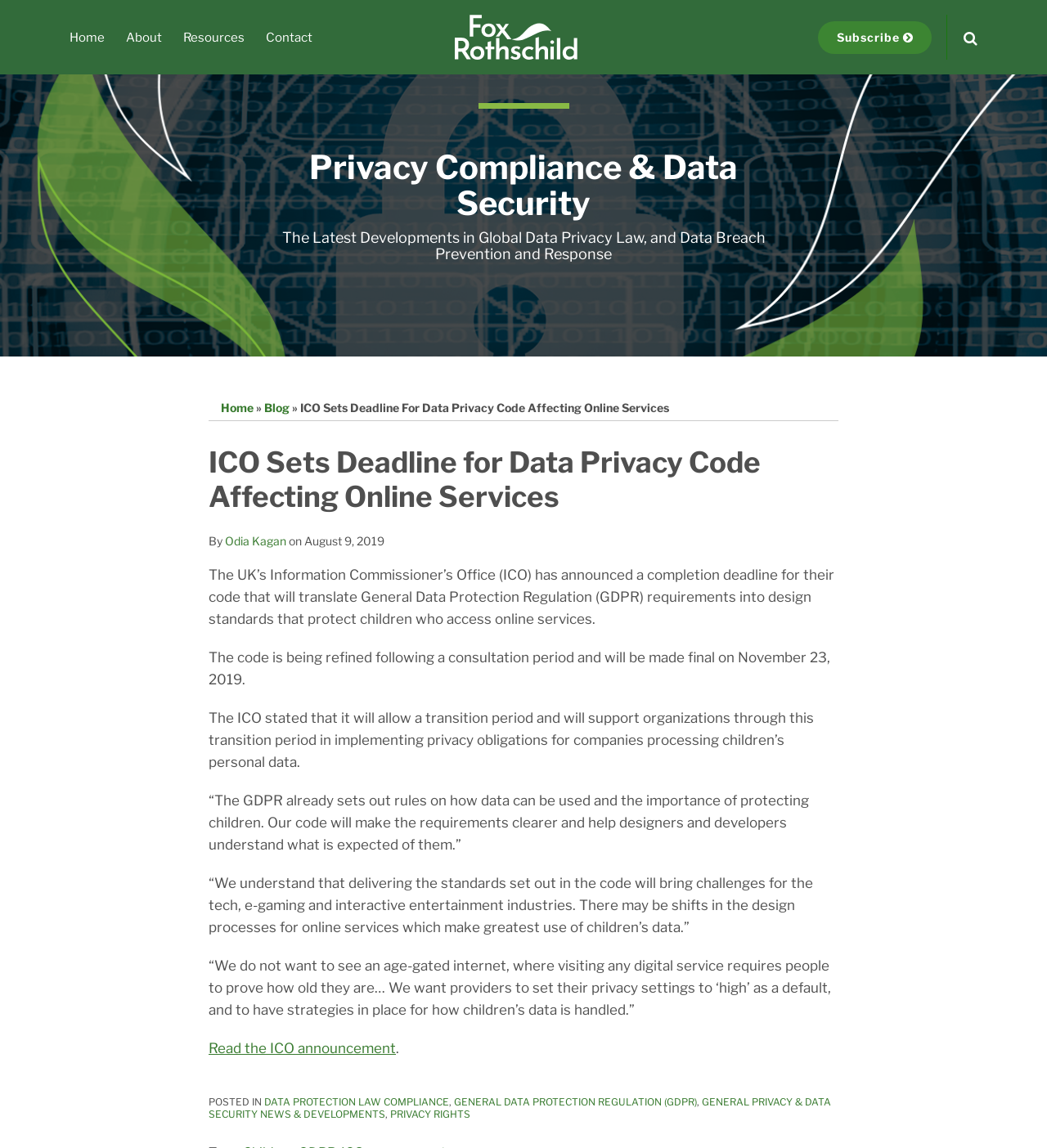Answer the question with a single word or phrase: 
What is the deadline for the ICO's code?

November 23, 2019